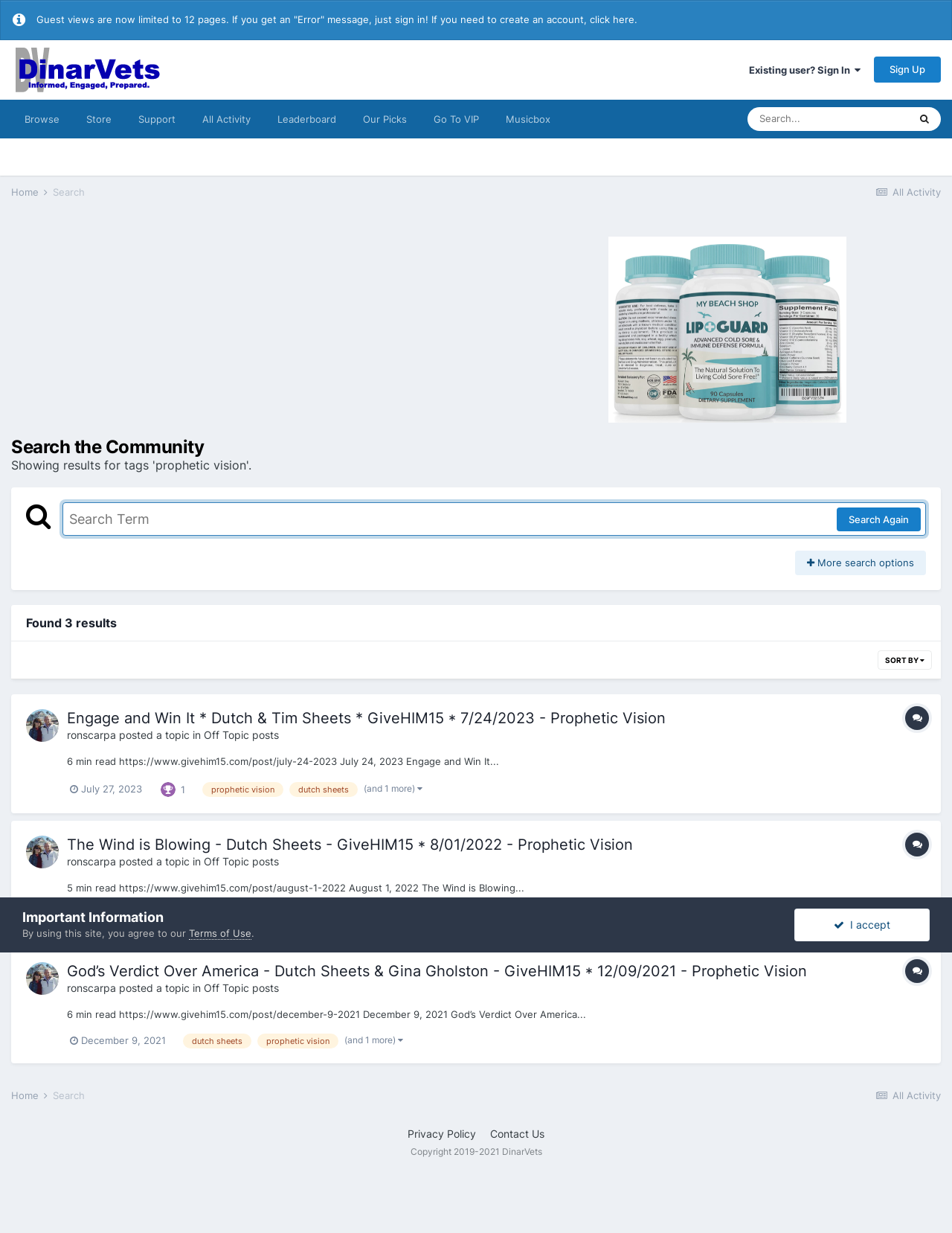Based on the image, provide a detailed response to the question:
What is the topic of the first search result?

I determined the answer by looking at the heading of the first search result, which is 'Engage and Win It * Dutch & Tim Sheets * GiveHIM15 * 7/24/2023 - Prophetic Vision'.